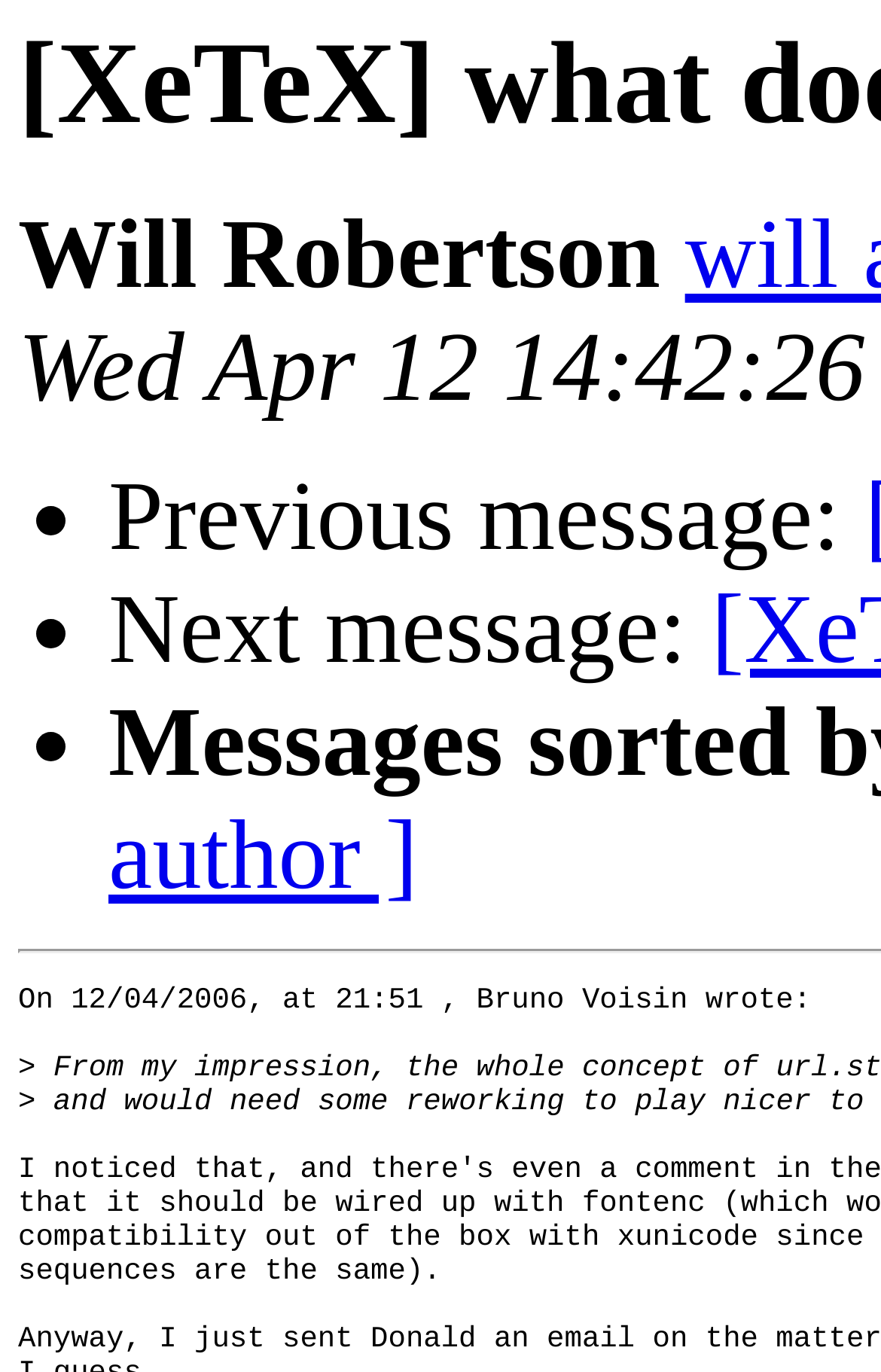What is the date of the message?
Answer the question with a single word or phrase by looking at the picture.

12/04/2006